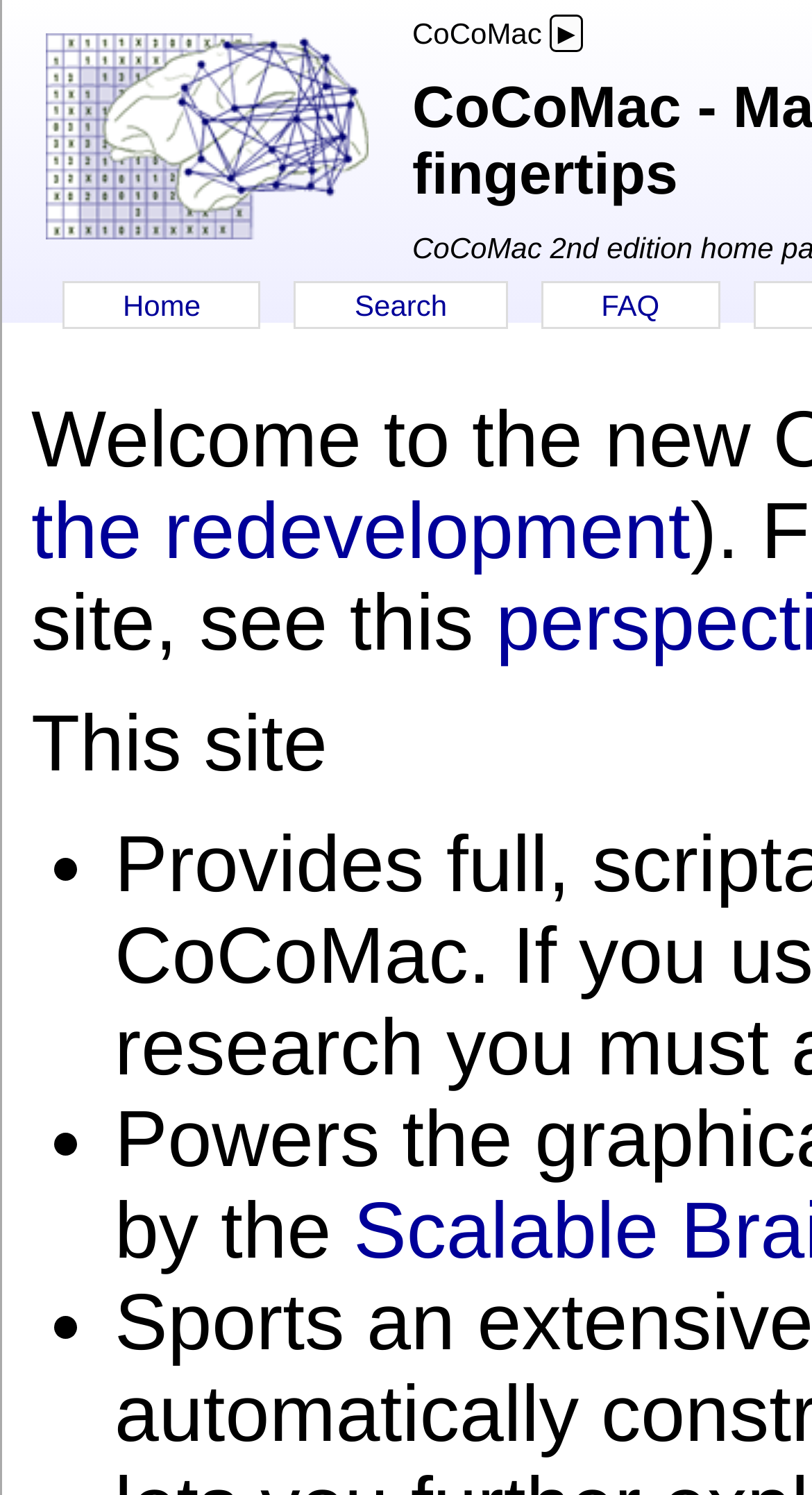What is the logo of CoCoMac?
Answer the question with just one word or phrase using the image.

CoCoMac logo